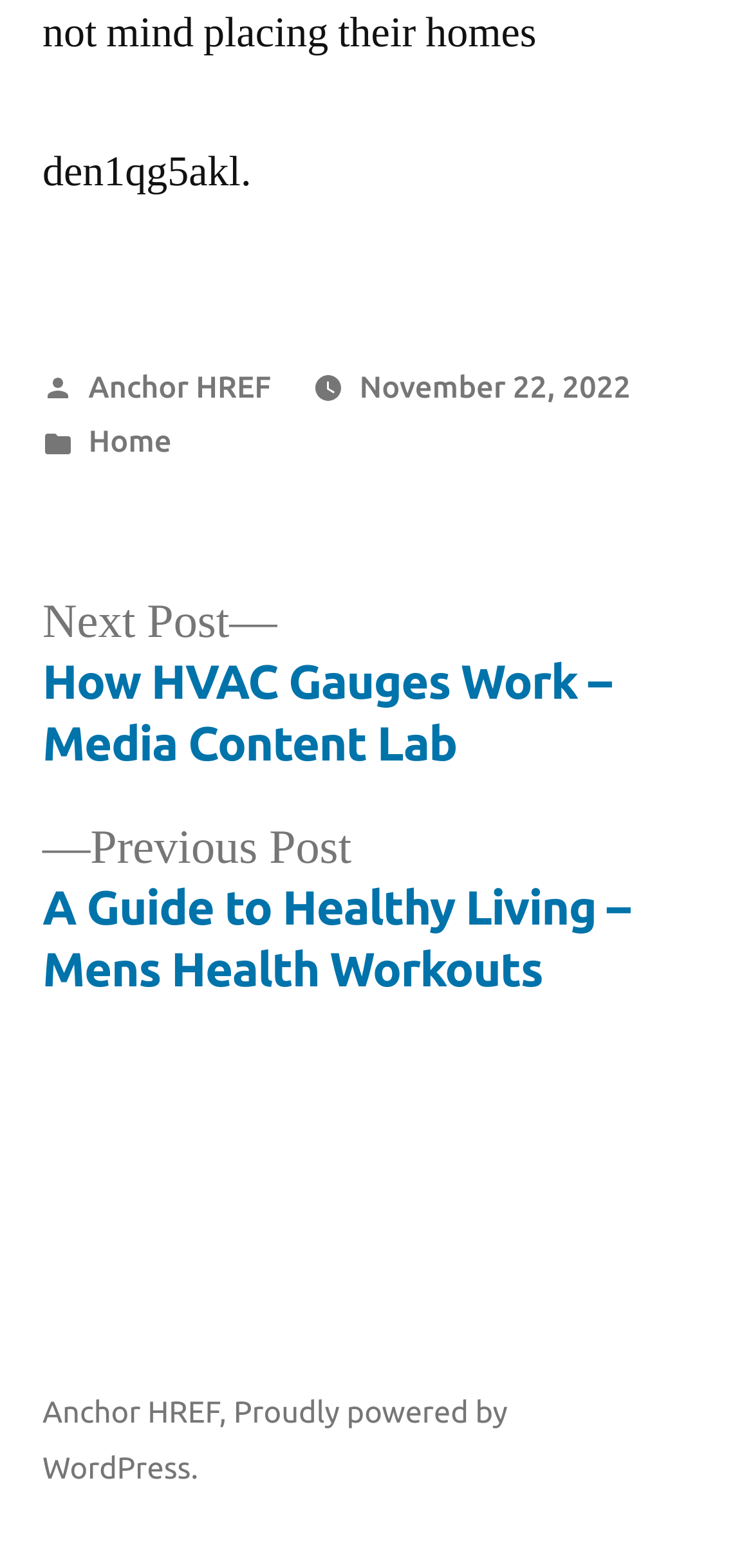Provide a brief response to the question using a single word or phrase: 
How many links are in the footer section?

4